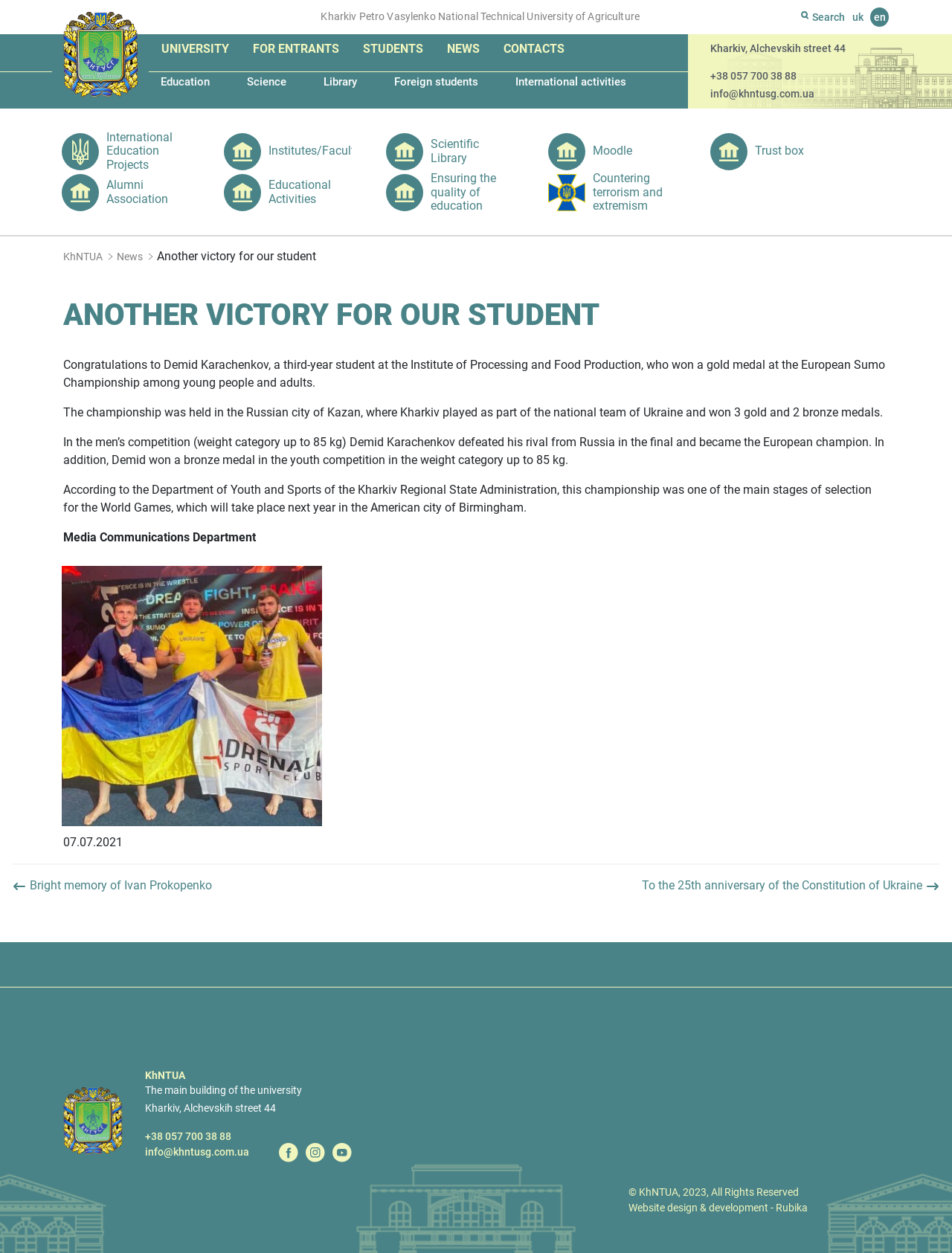What is the phone number of the university?
Based on the image, give a concise answer in the form of a single word or short phrase.

+38 057 700 38 88